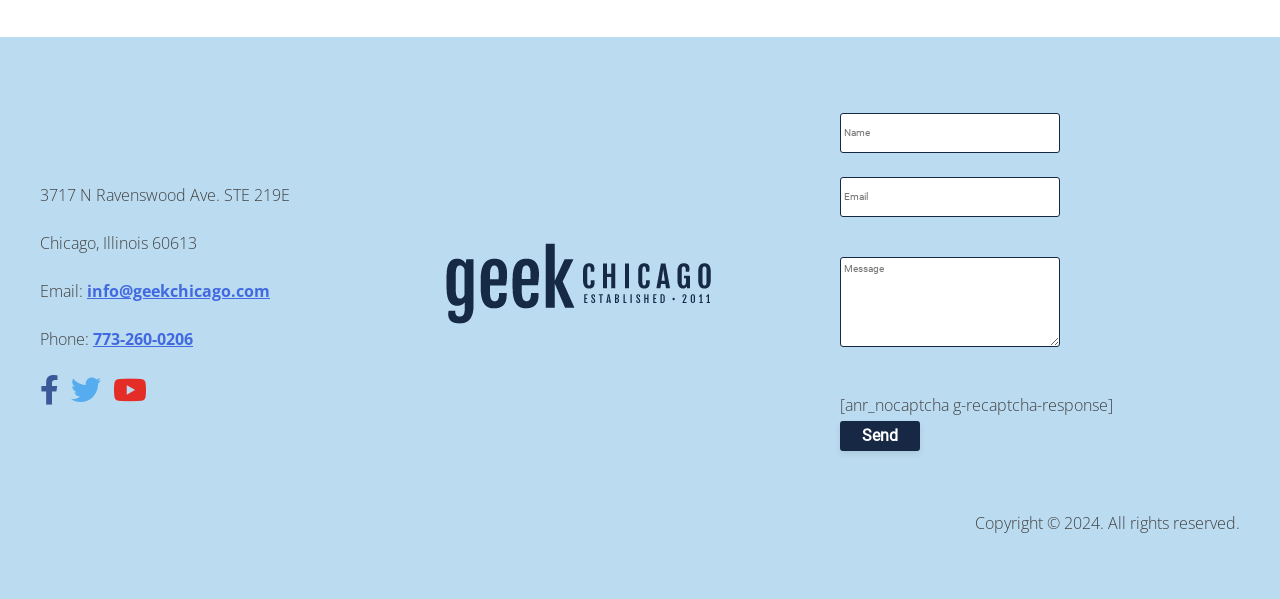What is the purpose of the form on the webpage?
Please give a detailed answer to the question using the information shown in the image.

The form is located in the middle section of the webpage and has fields for name, email, and message. It also has a send button, indicating that it is a contact form for users to reach out to Geek Chicago.